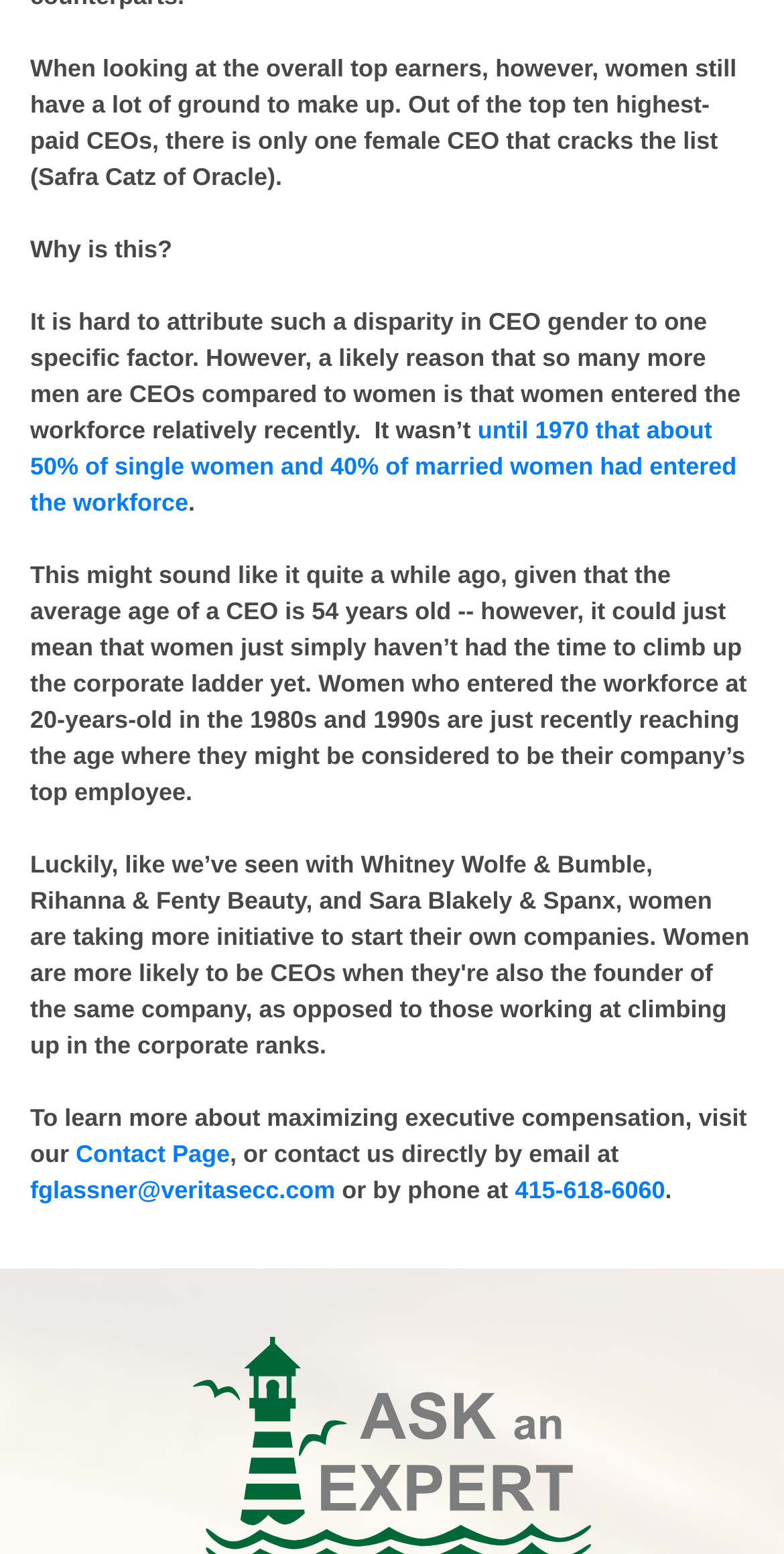What is the reason for the disparity in CEO gender?
Provide a detailed answer to the question, using the image to inform your response.

The webpage explains that it is hard to attribute the disparity in CEO gender to one specific factor, but a likely reason is that women entered the workforce relatively recently, which is stated in the second paragraph of the webpage.